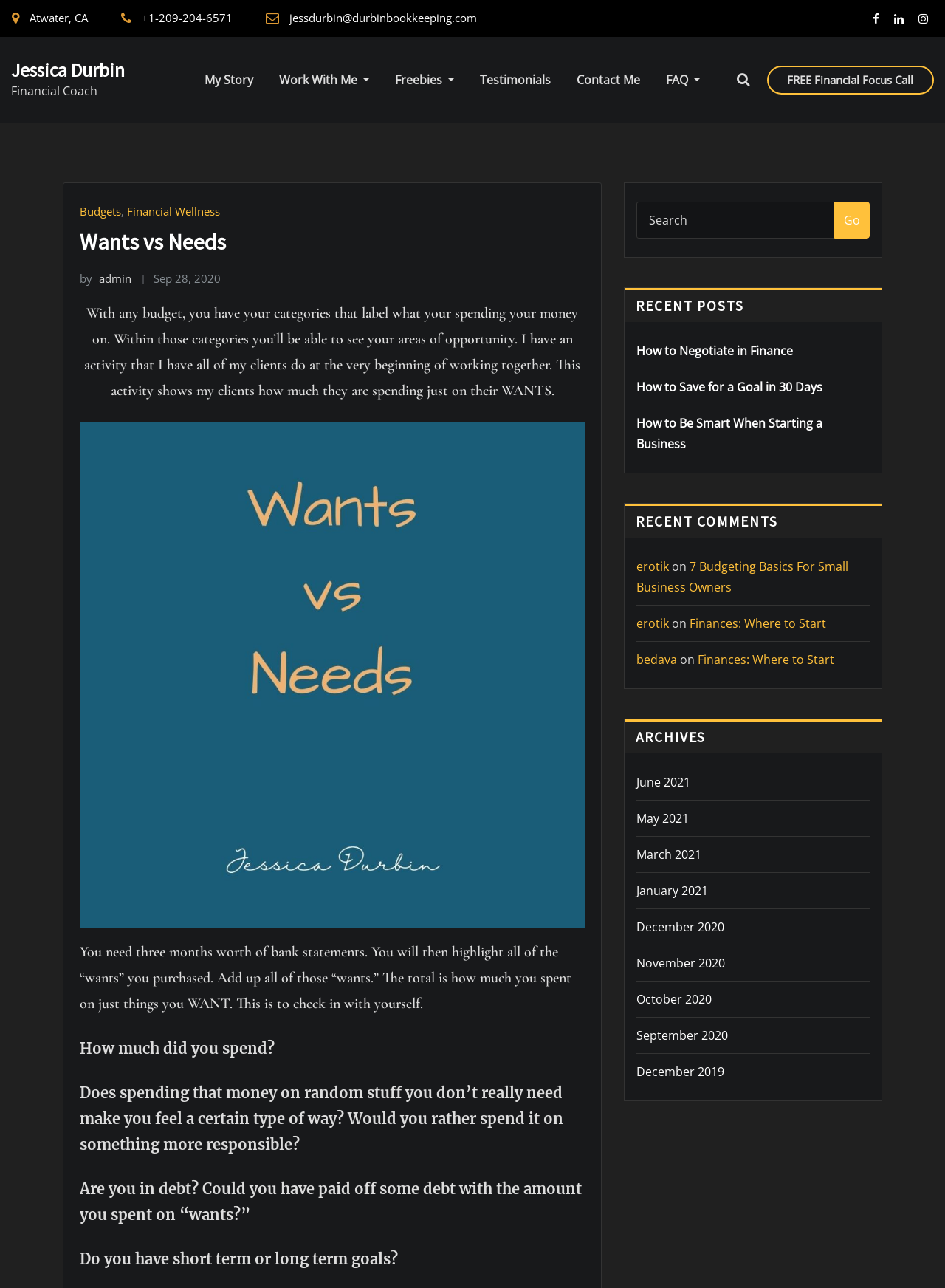Respond to the question below with a single word or phrase: What is the category of the article 'Wants vs Needs'?

Financial Wellness